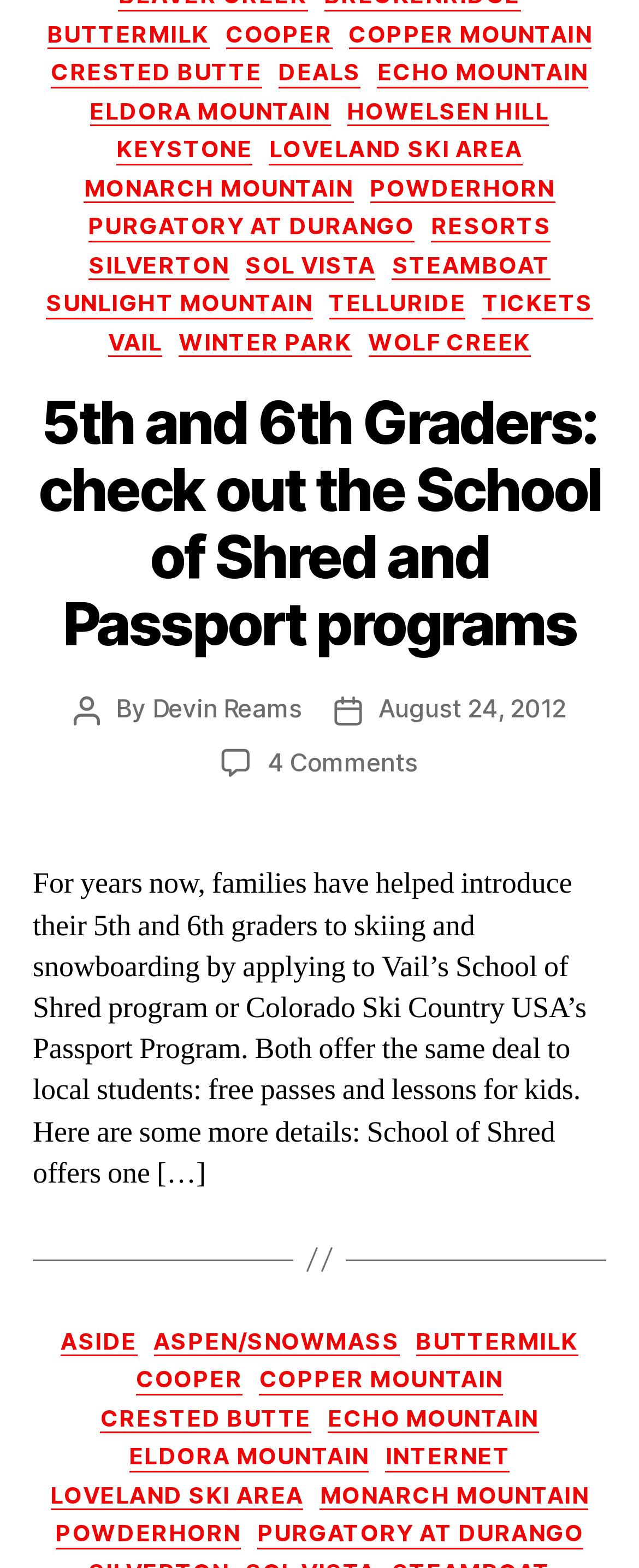Find the bounding box coordinates of the element I should click to carry out the following instruction: "Explore the ASPEN/SNOWMASS category".

[0.24, 0.846, 0.625, 0.865]